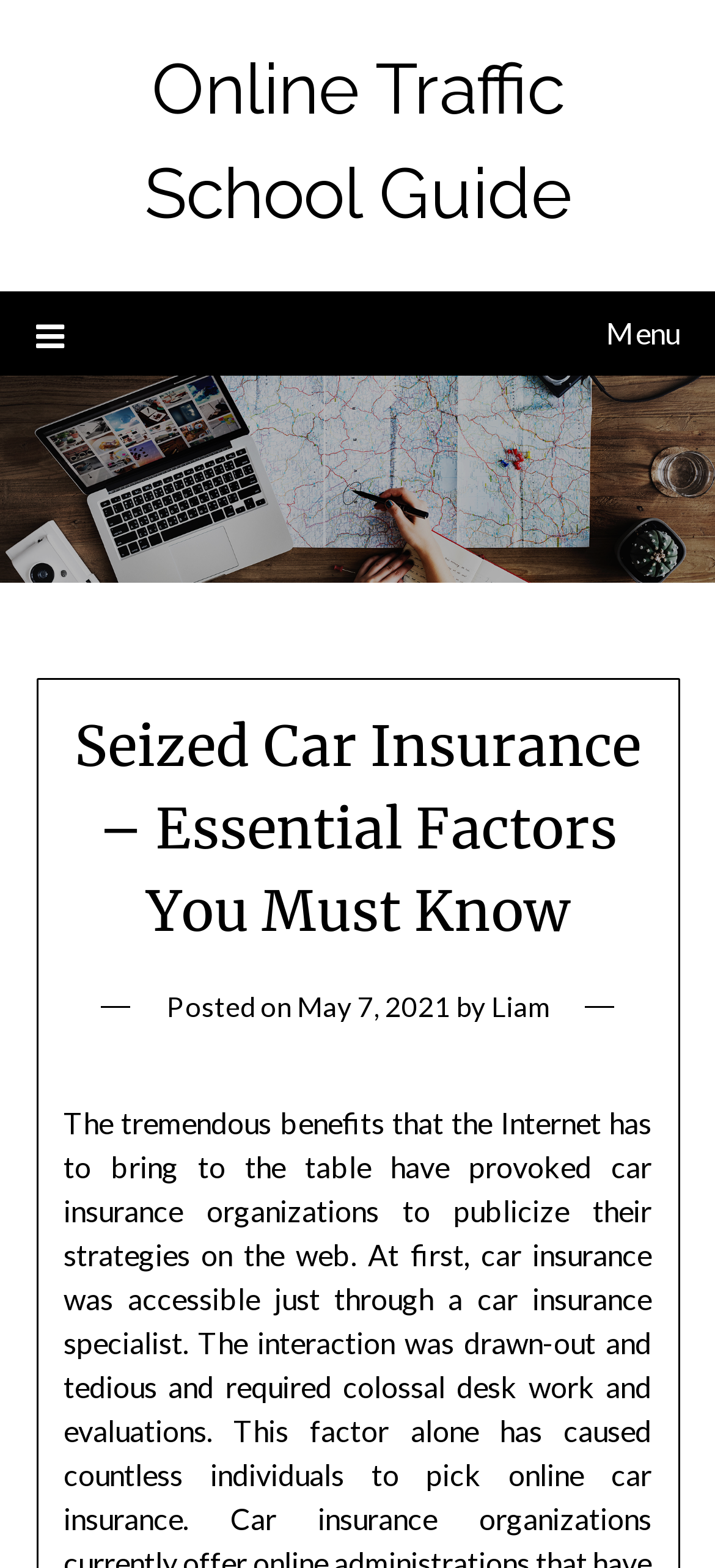Using the element description: "Online Traffic School Guide", determine the bounding box coordinates for the specified UI element. The coordinates should be four float numbers between 0 and 1, [left, top, right, bottom].

[0.201, 0.03, 0.799, 0.15]